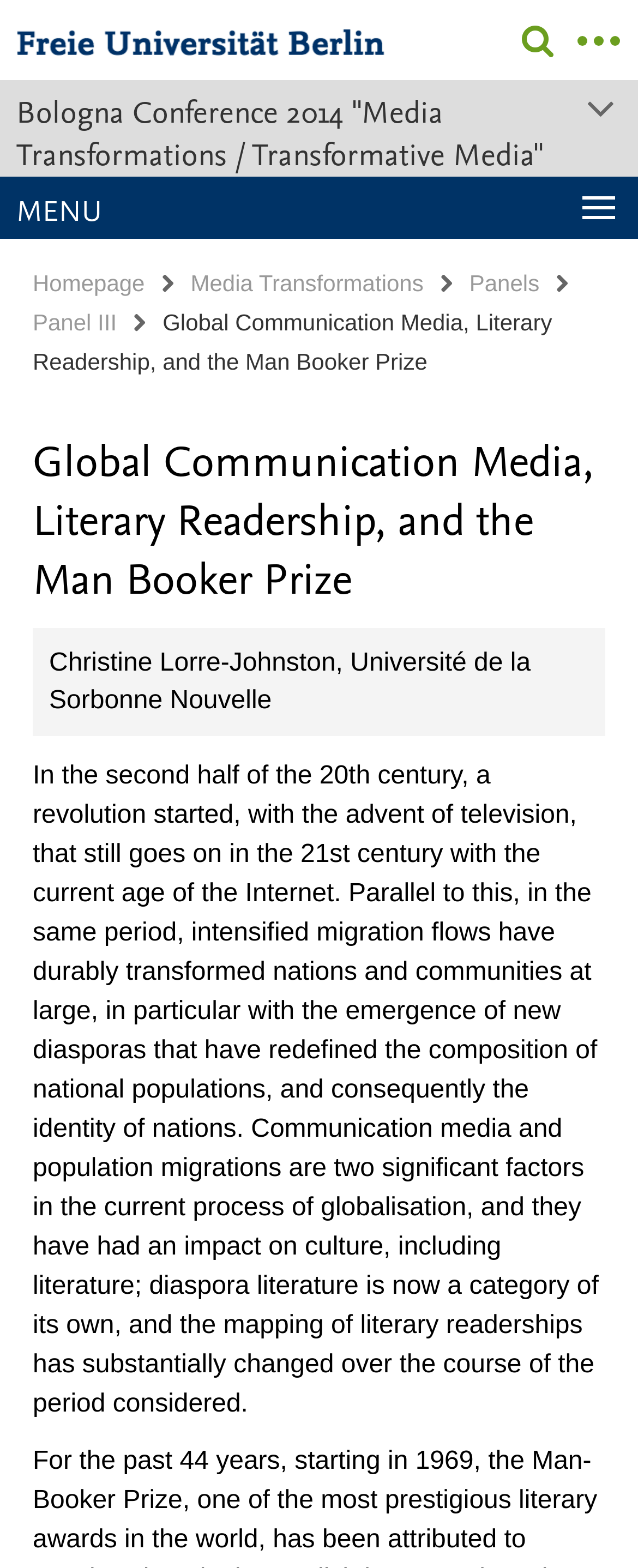Provide the bounding box coordinates of the UI element that matches the description: "Homepage".

[0.051, 0.172, 0.227, 0.189]